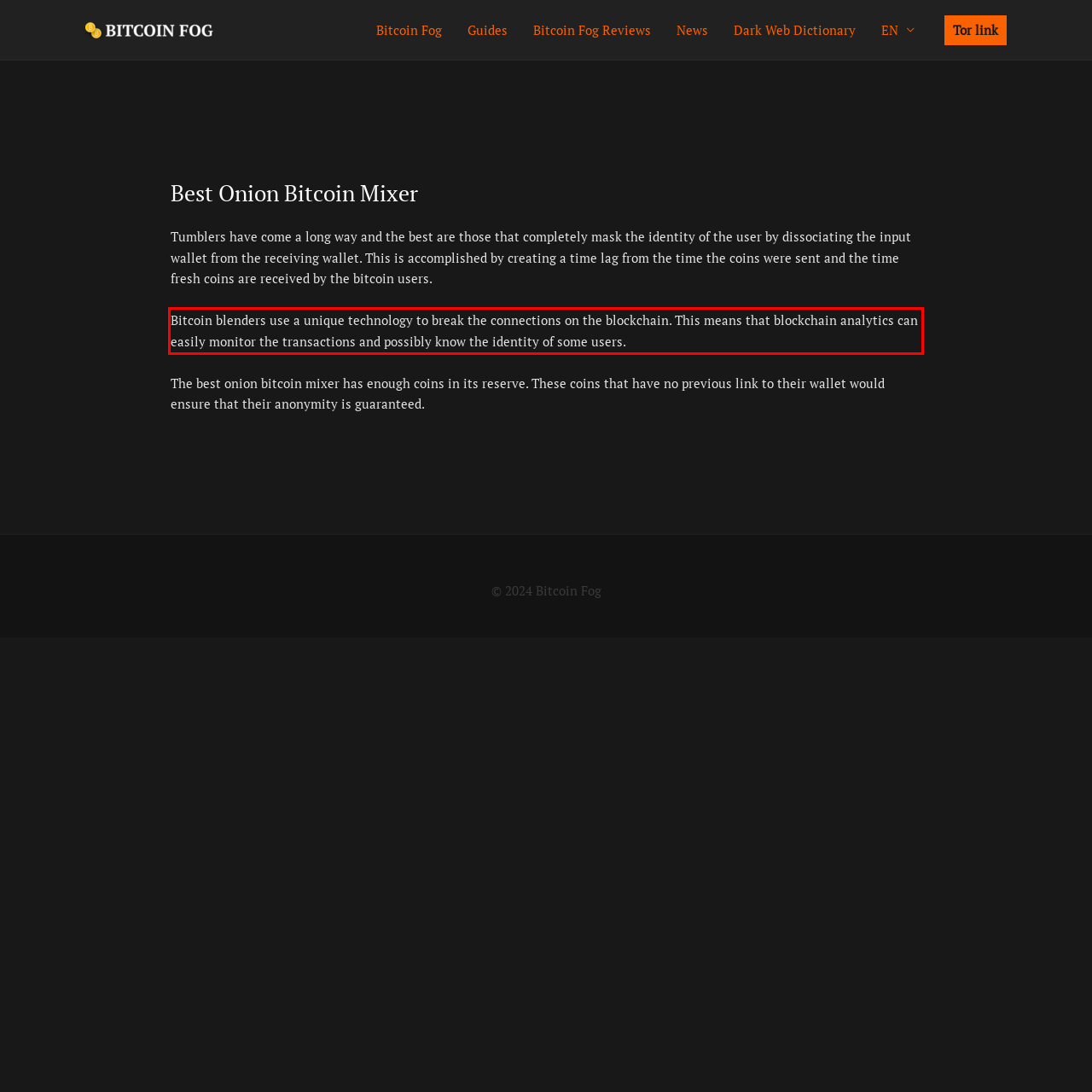Given a screenshot of a webpage containing a red bounding box, perform OCR on the text within this red bounding box and provide the text content.

Bitcoin blenders use a unique technology to break the connections on the blockchain. This means that blockchain analytics can easily monitor the transactions and possibly know the identity of some users.